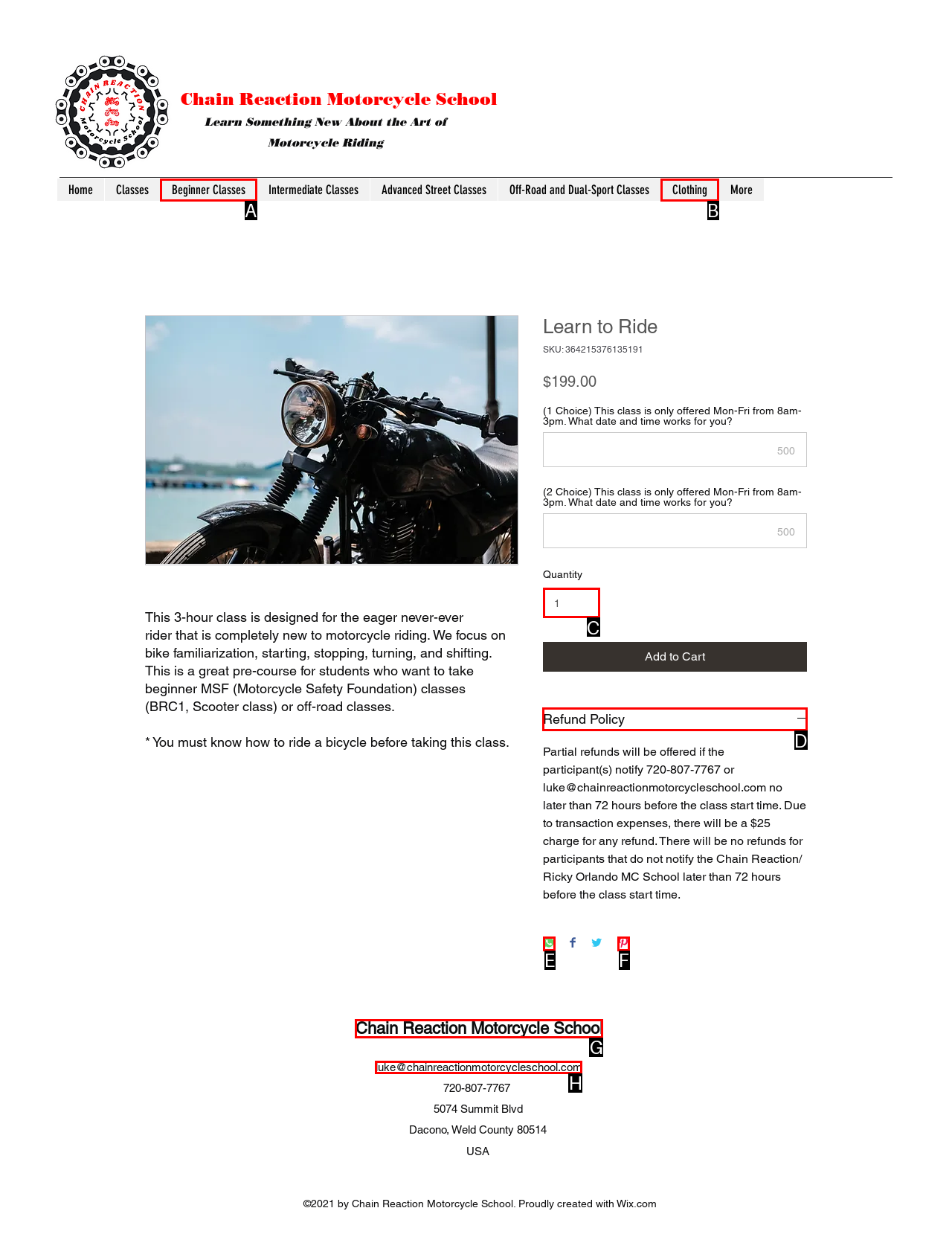Choose the HTML element that needs to be clicked for the given task: Click the 'Global' button Respond by giving the letter of the chosen option.

None